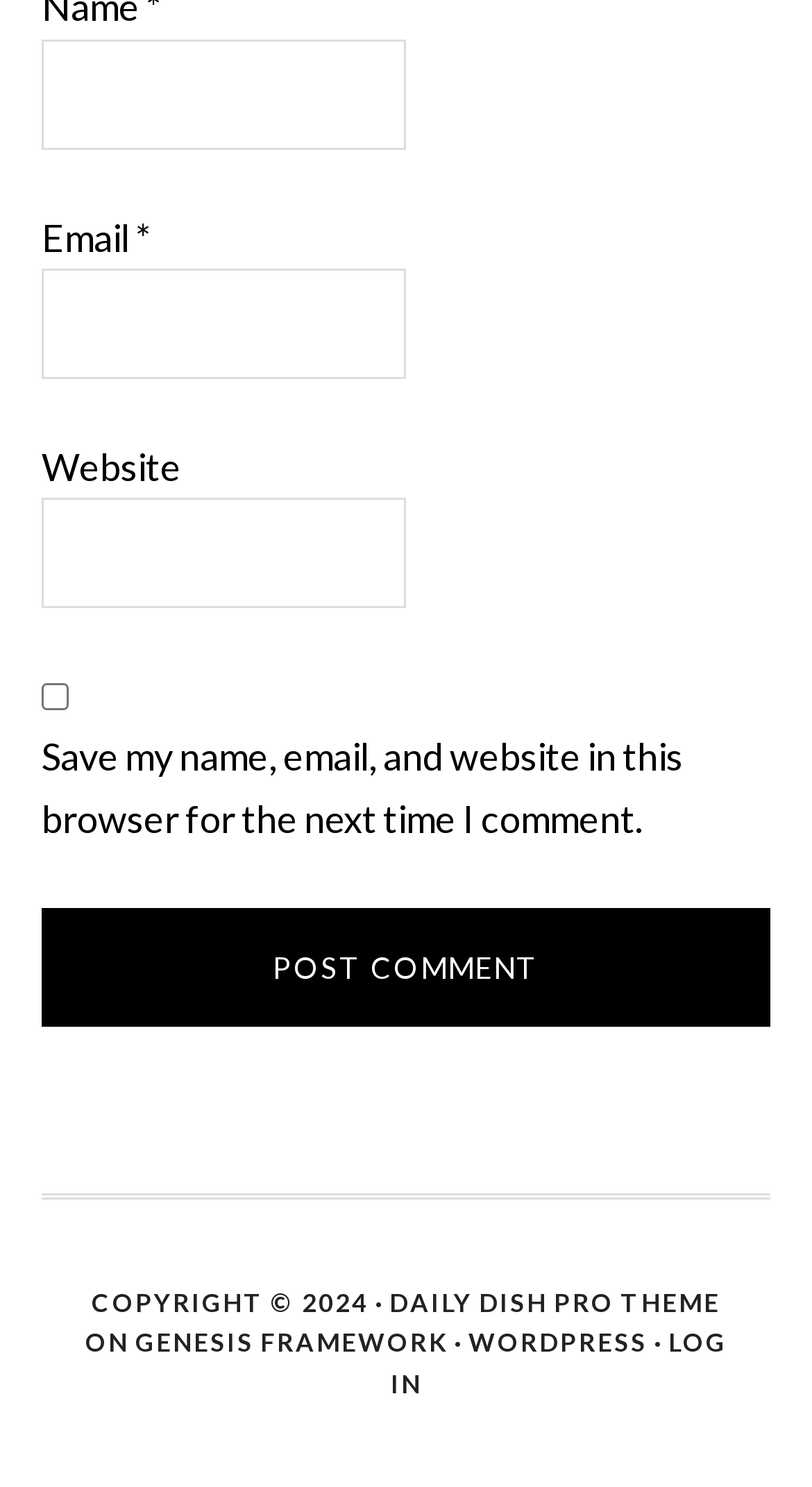Identify the bounding box coordinates for the element you need to click to achieve the following task: "Visit the DAILY DISH PRO THEME website". The coordinates must be four float values ranging from 0 to 1, formatted as [left, top, right, bottom].

[0.479, 0.865, 0.887, 0.886]